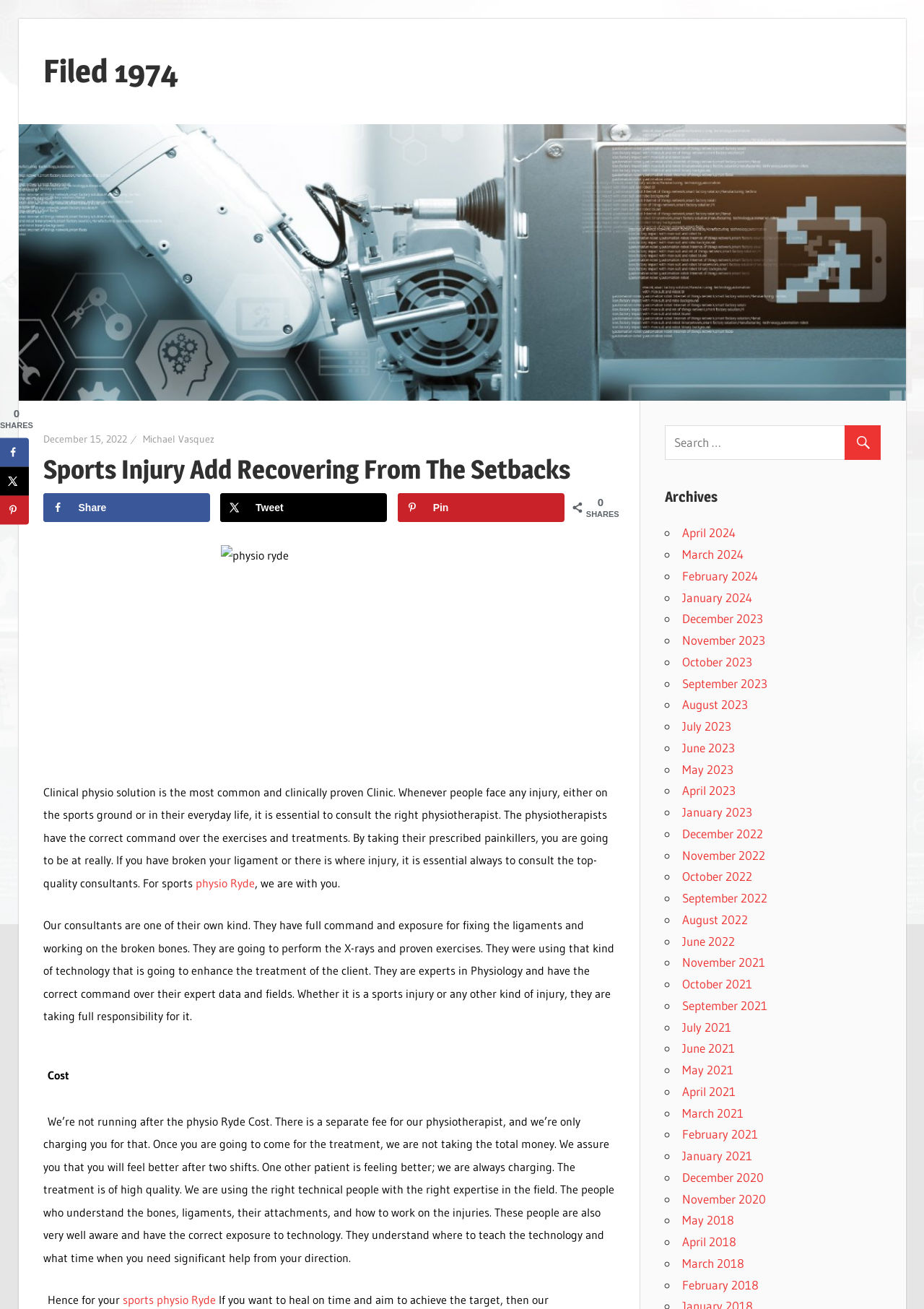Based on the element description sports physio Ryde, identify the bounding box of the UI element in the given webpage screenshot. The coordinates should be in the format (top-left x, top-left y, bottom-right x, bottom-right y) and must be between 0 and 1.

[0.132, 0.987, 0.233, 0.998]